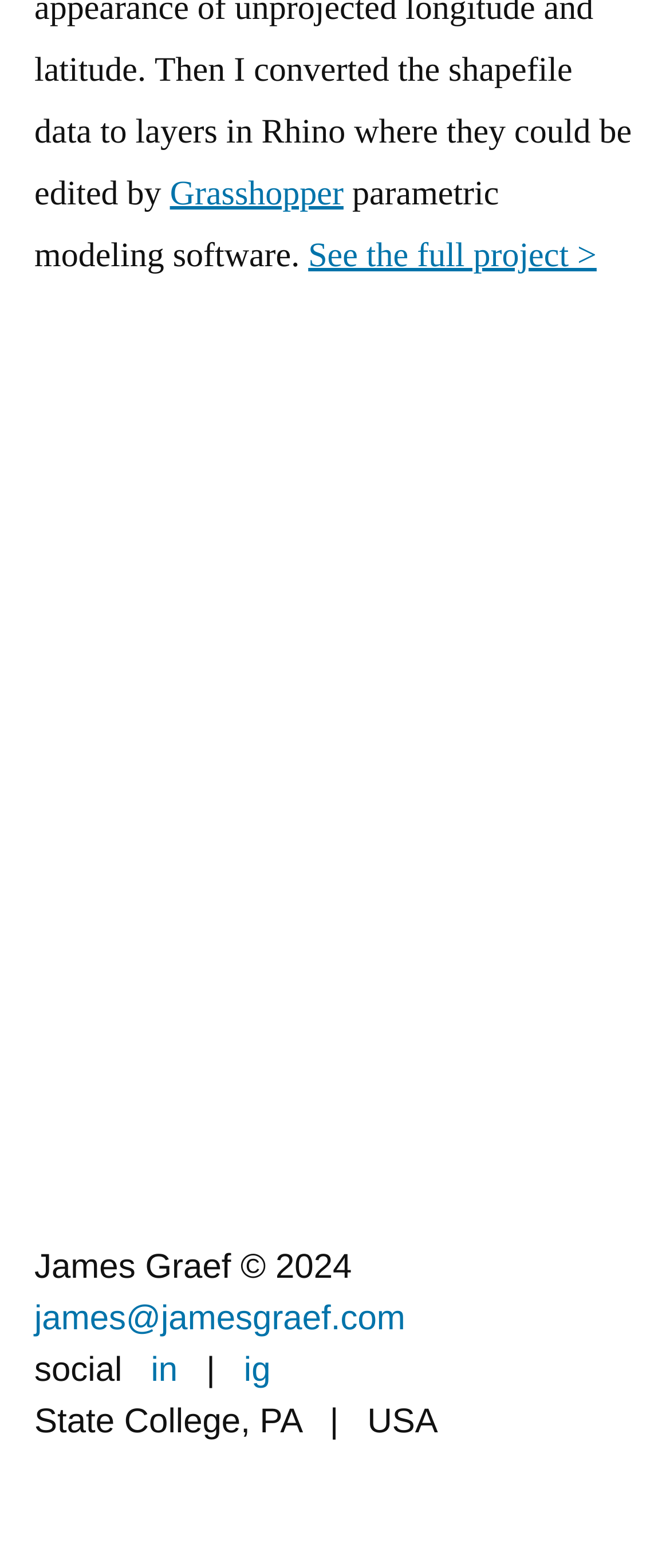Find the UI element described as: "See the full project >" and predict its bounding box coordinates. Ensure the coordinates are four float numbers between 0 and 1, [left, top, right, bottom].

[0.46, 0.149, 0.891, 0.177]